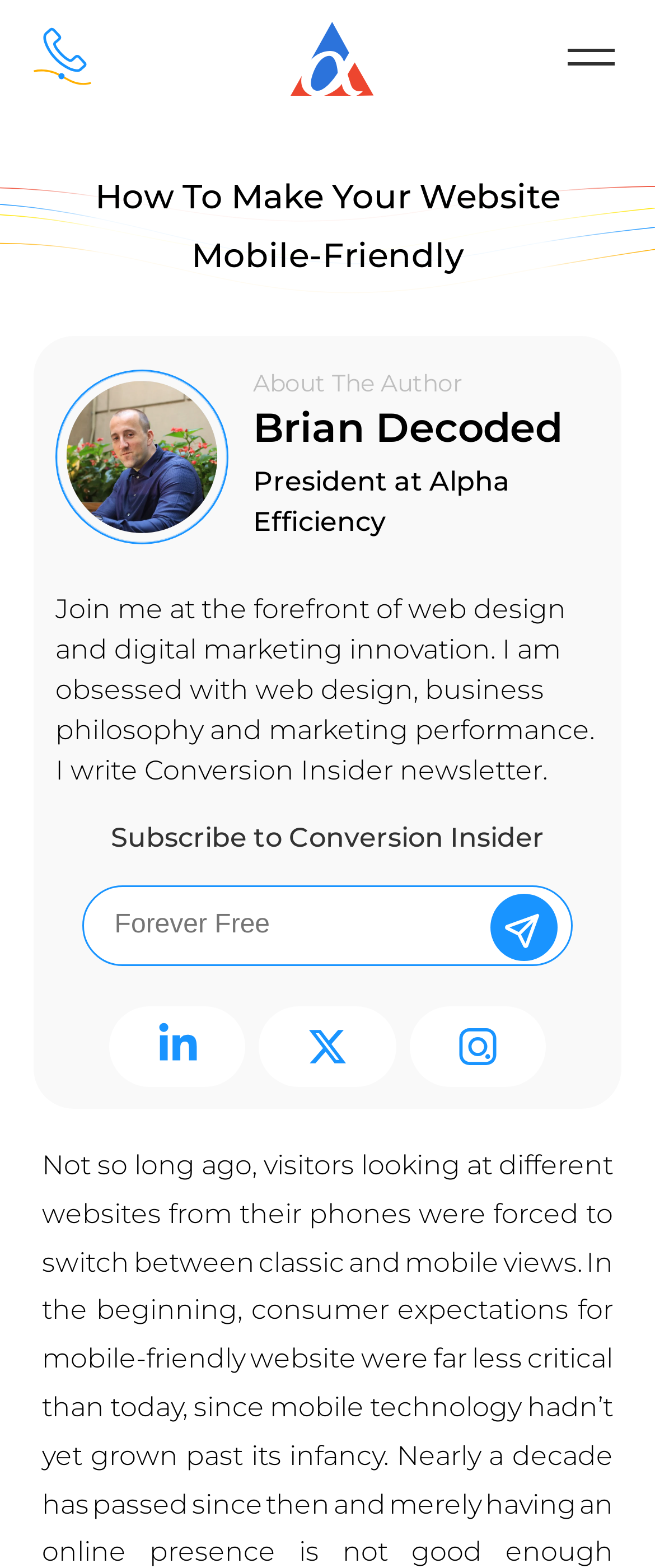From the details in the image, provide a thorough response to the question: What social media platforms are linked?

I found the social media platforms by looking at the links below the author's description. The links are 'LinkedIn', 'X', and 'Instagram', each with a corresponding image.